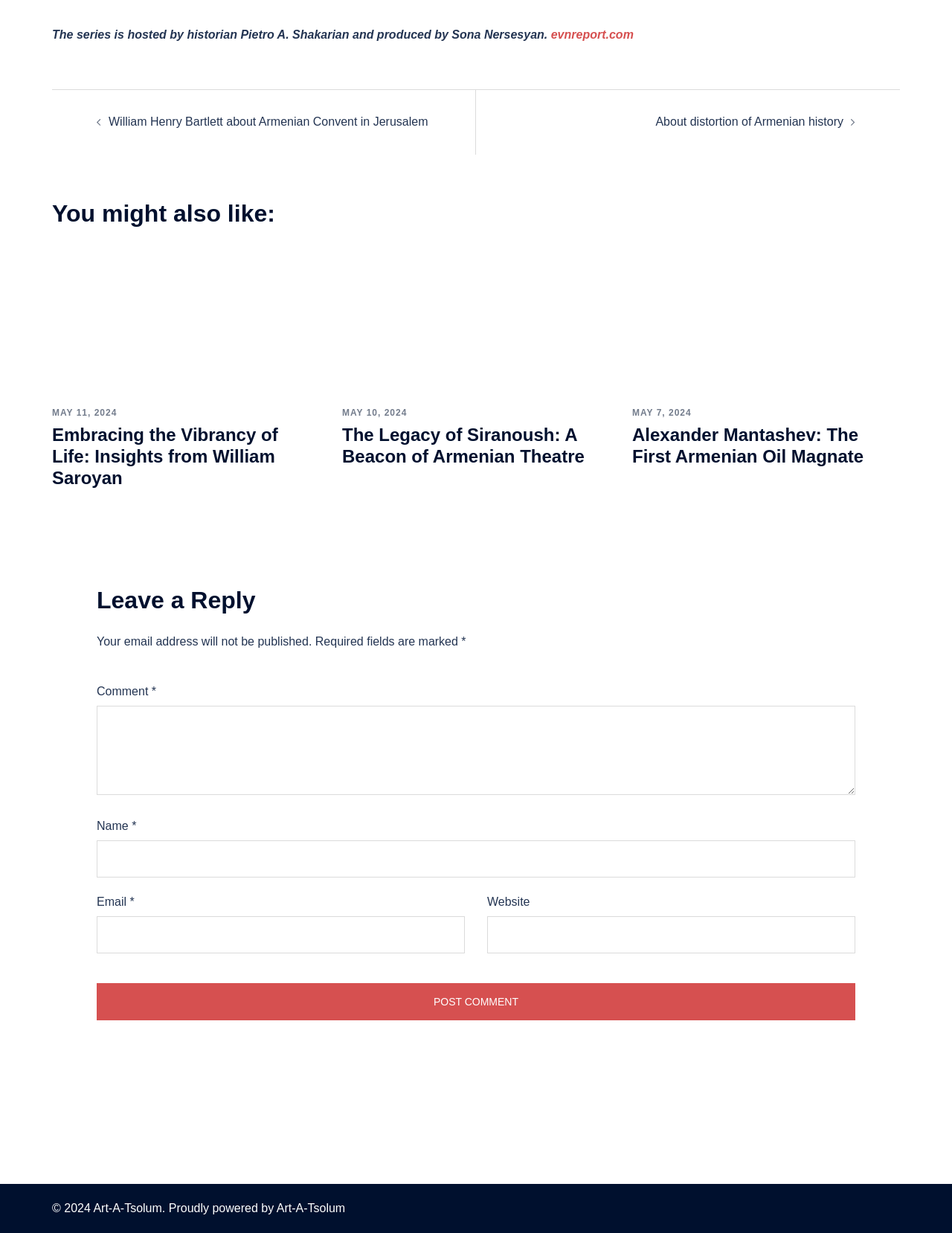Specify the bounding box coordinates for the region that must be clicked to perform the given instruction: "Enter your name".

[0.102, 0.643, 0.138, 0.653]